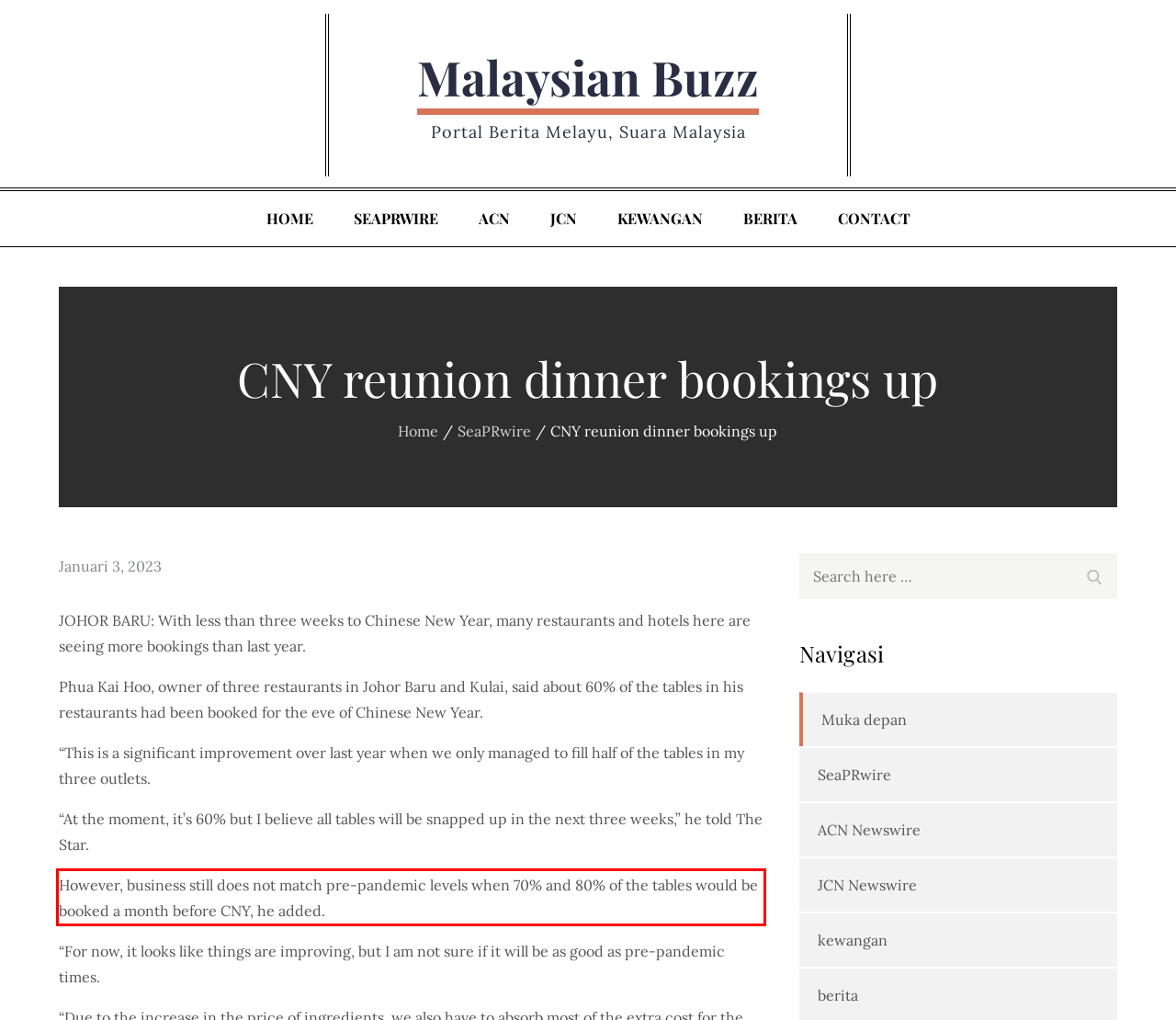By examining the provided screenshot of a webpage, recognize the text within the red bounding box and generate its text content.

However, business still does not match pre-pandemic levels when 70% and 80% of the tables would be booked a month before CNY, he added.